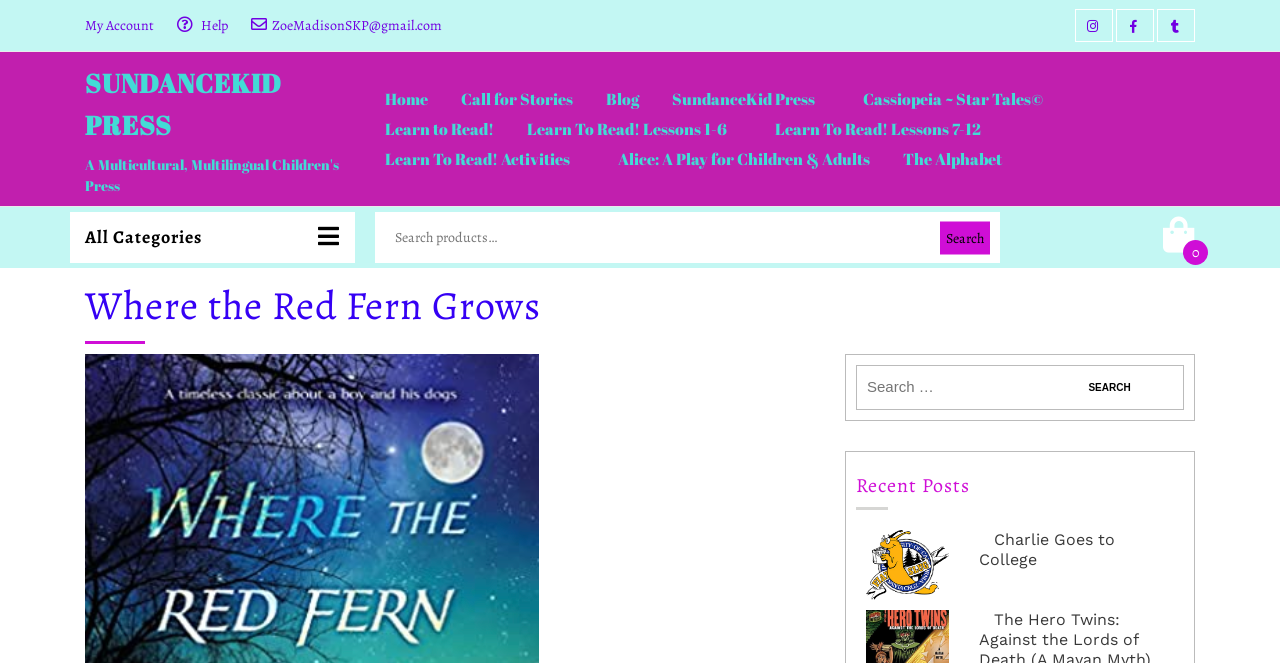Please identify the bounding box coordinates of the region to click in order to complete the given instruction: "Learn to read with lessons 1-6". The coordinates should be four float numbers between 0 and 1, i.e., [left, top, right, bottom].

[0.412, 0.176, 0.58, 0.213]